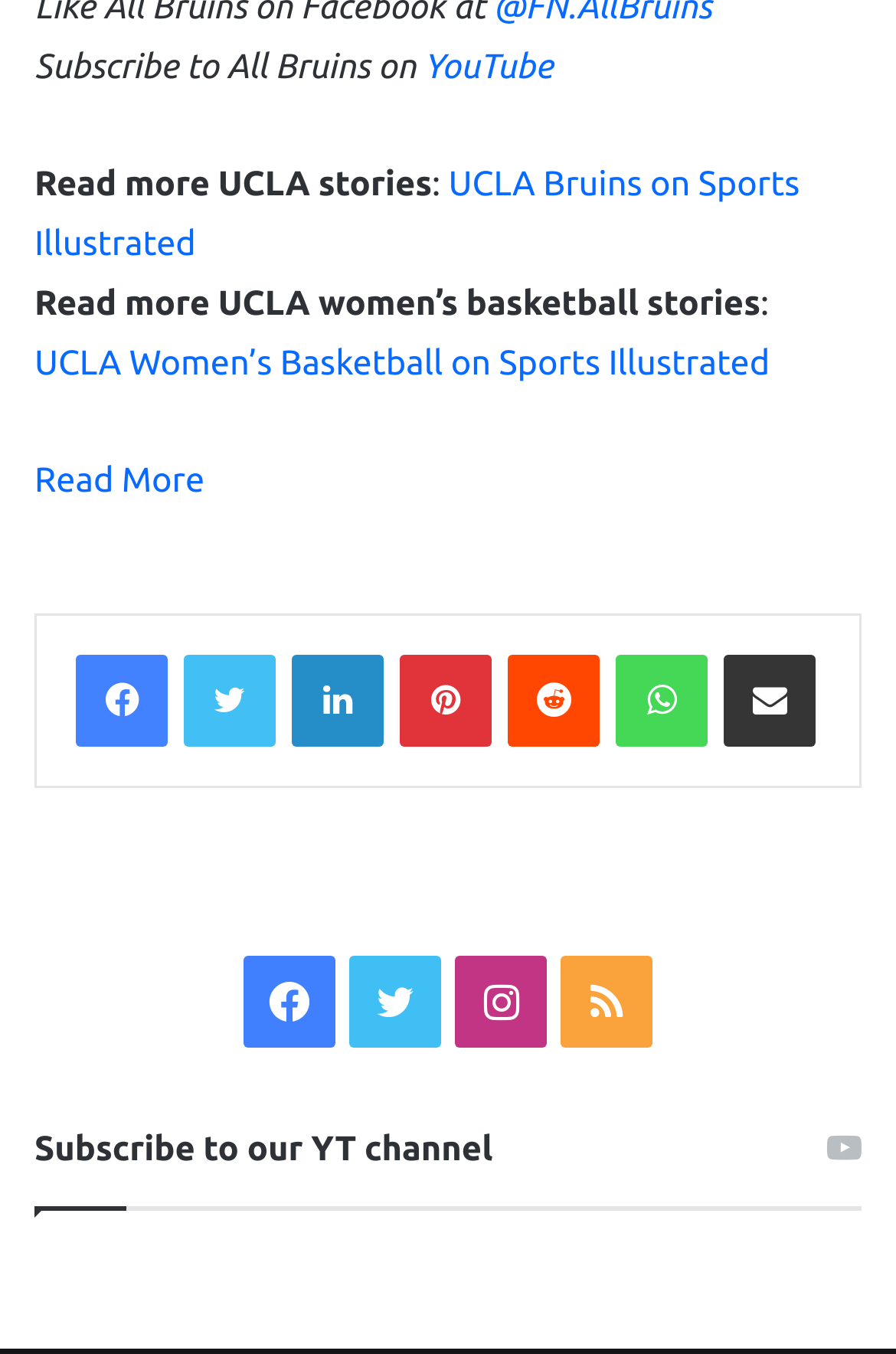Please specify the bounding box coordinates in the format (top-left x, top-left y, bottom-right x, bottom-right y), with values ranging from 0 to 1. Identify the bounding box for the UI component described as follows: Software

None